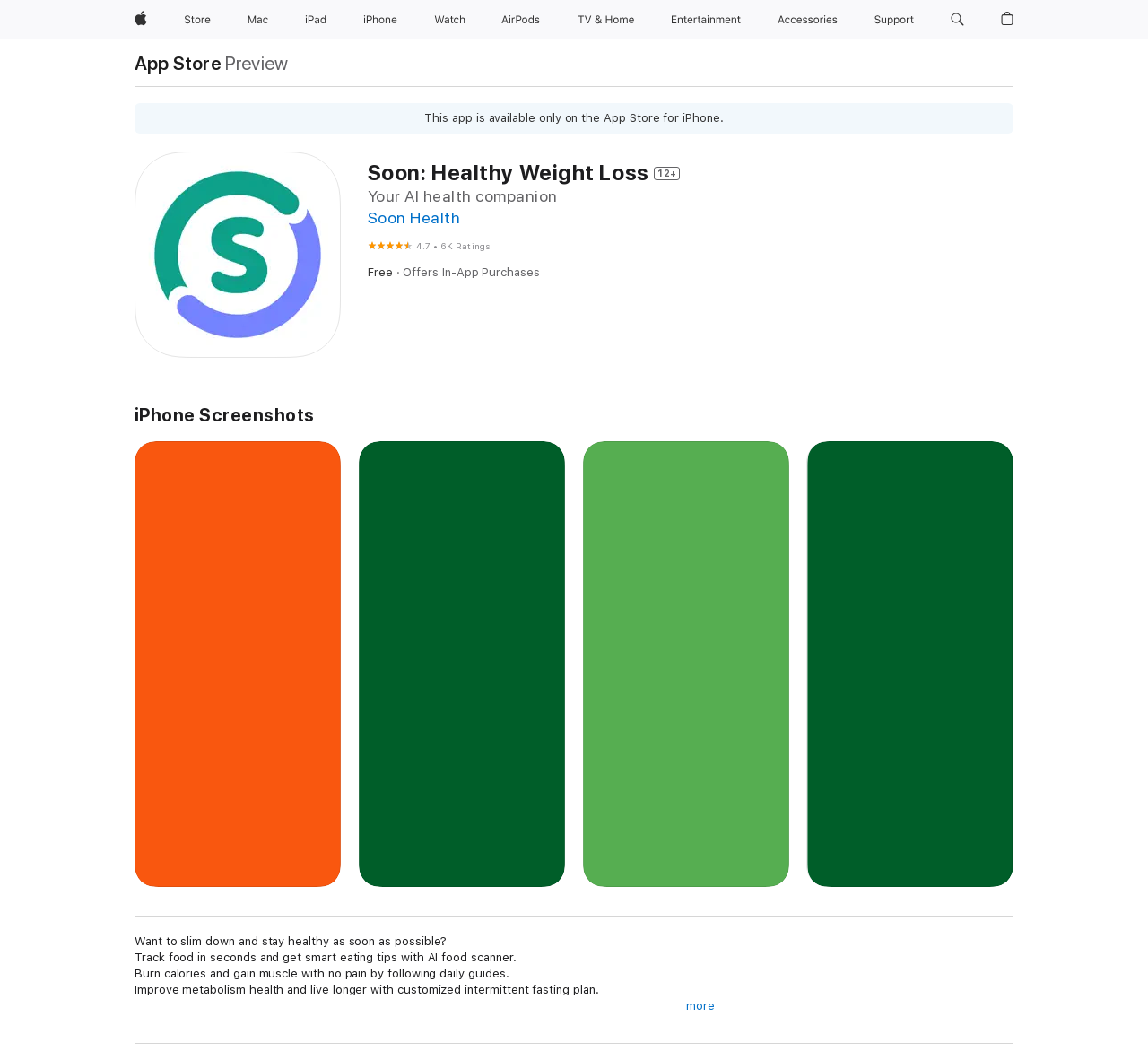Pinpoint the bounding box coordinates of the element to be clicked to execute the instruction: "Search apple.com".

[0.822, 0.0, 0.846, 0.037]